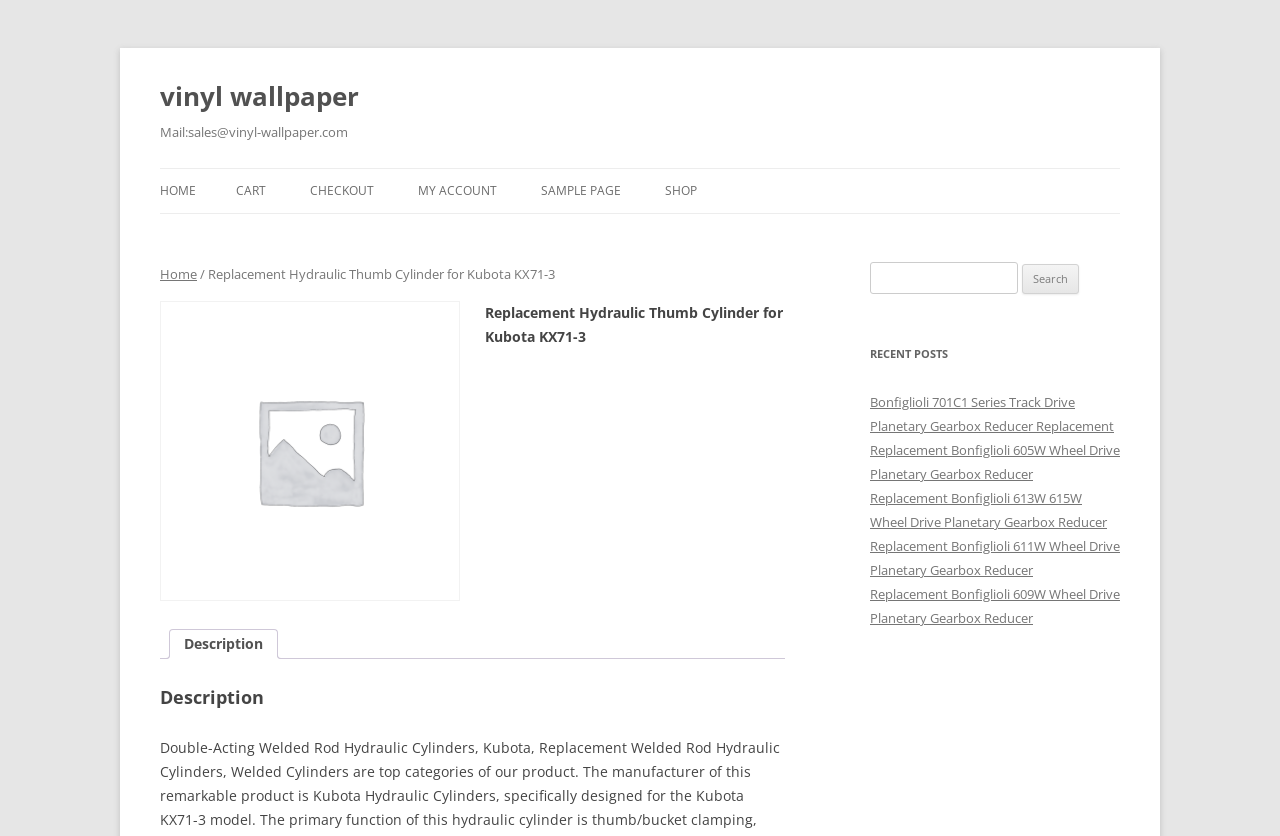Answer the following in one word or a short phrase: 
What type of content is listed under 'RECENT POSTS'?

Product links